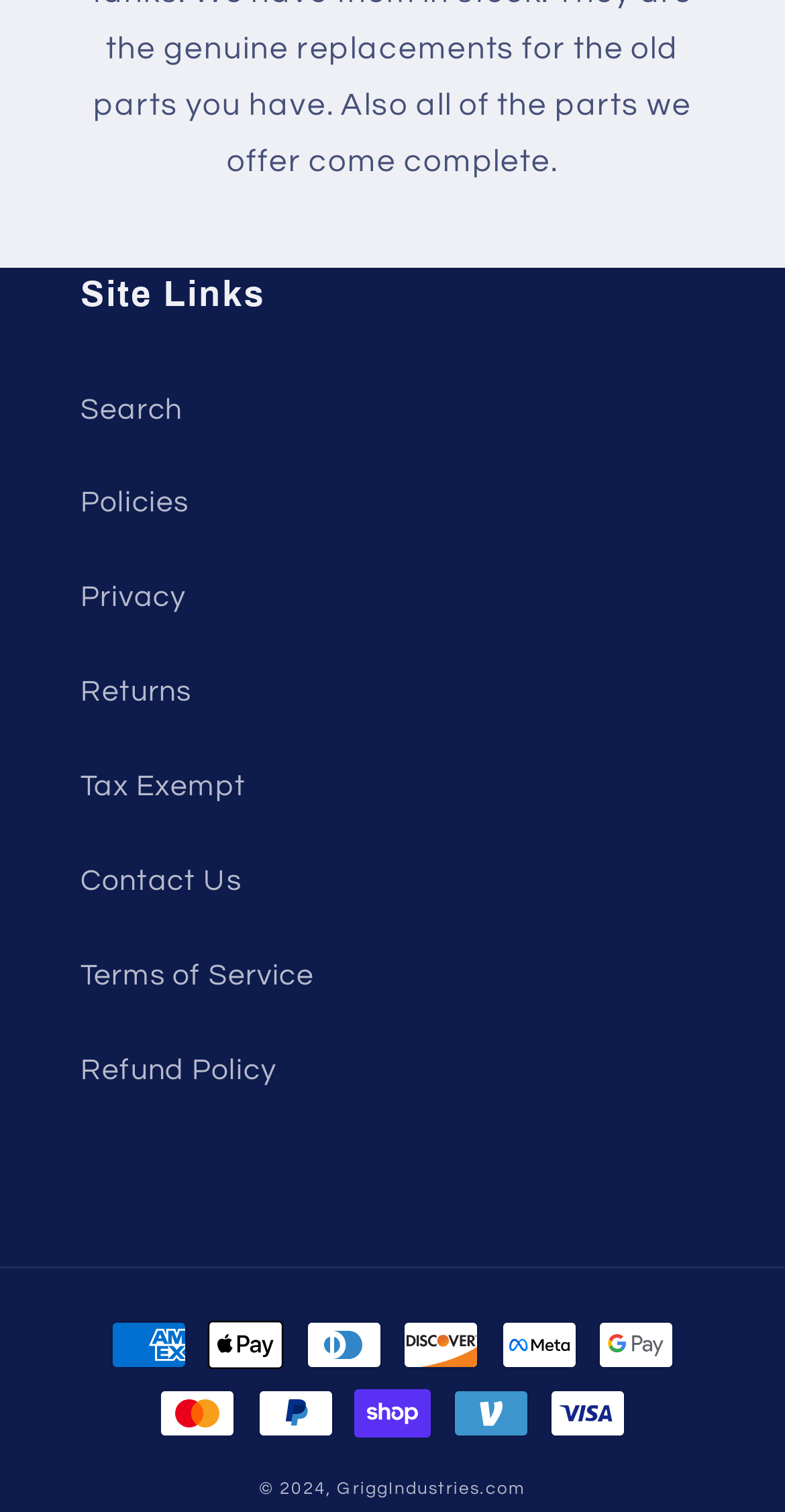What is the copyright year?
Using the image as a reference, give a one-word or short phrase answer.

2024